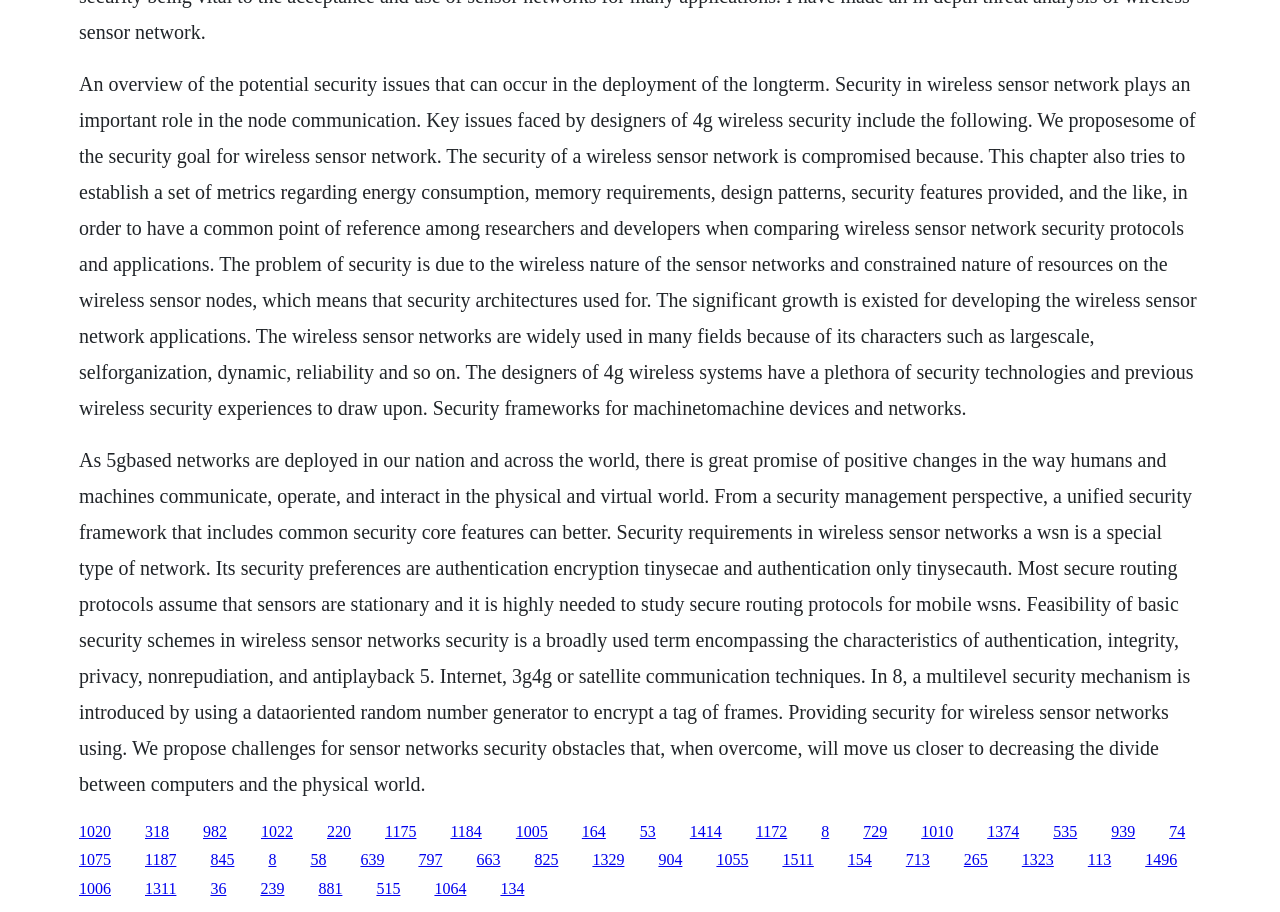Kindly determine the bounding box coordinates of the area that needs to be clicked to fulfill this instruction: "Click the link '1020'".

[0.062, 0.902, 0.087, 0.921]